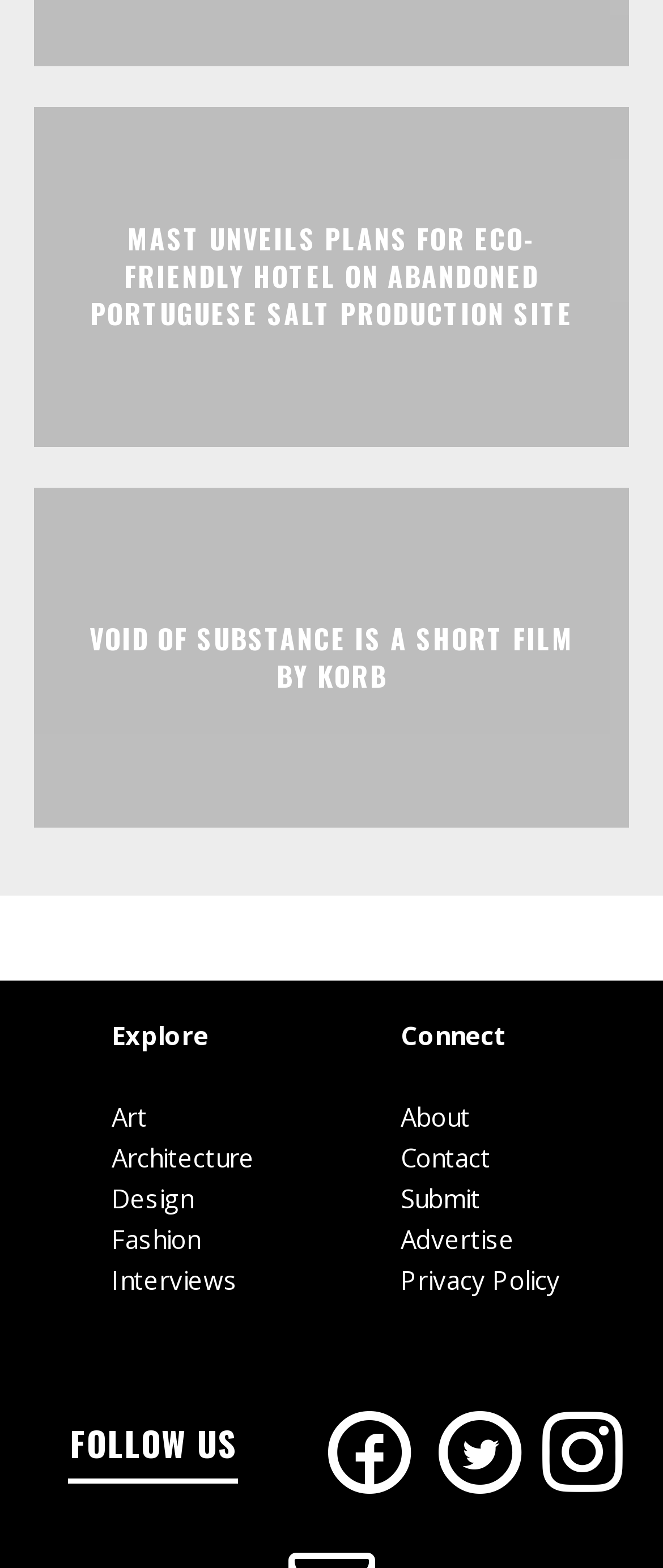What is the category of the article about MAST?
Relying on the image, give a concise answer in one word or a brief phrase.

Architecture